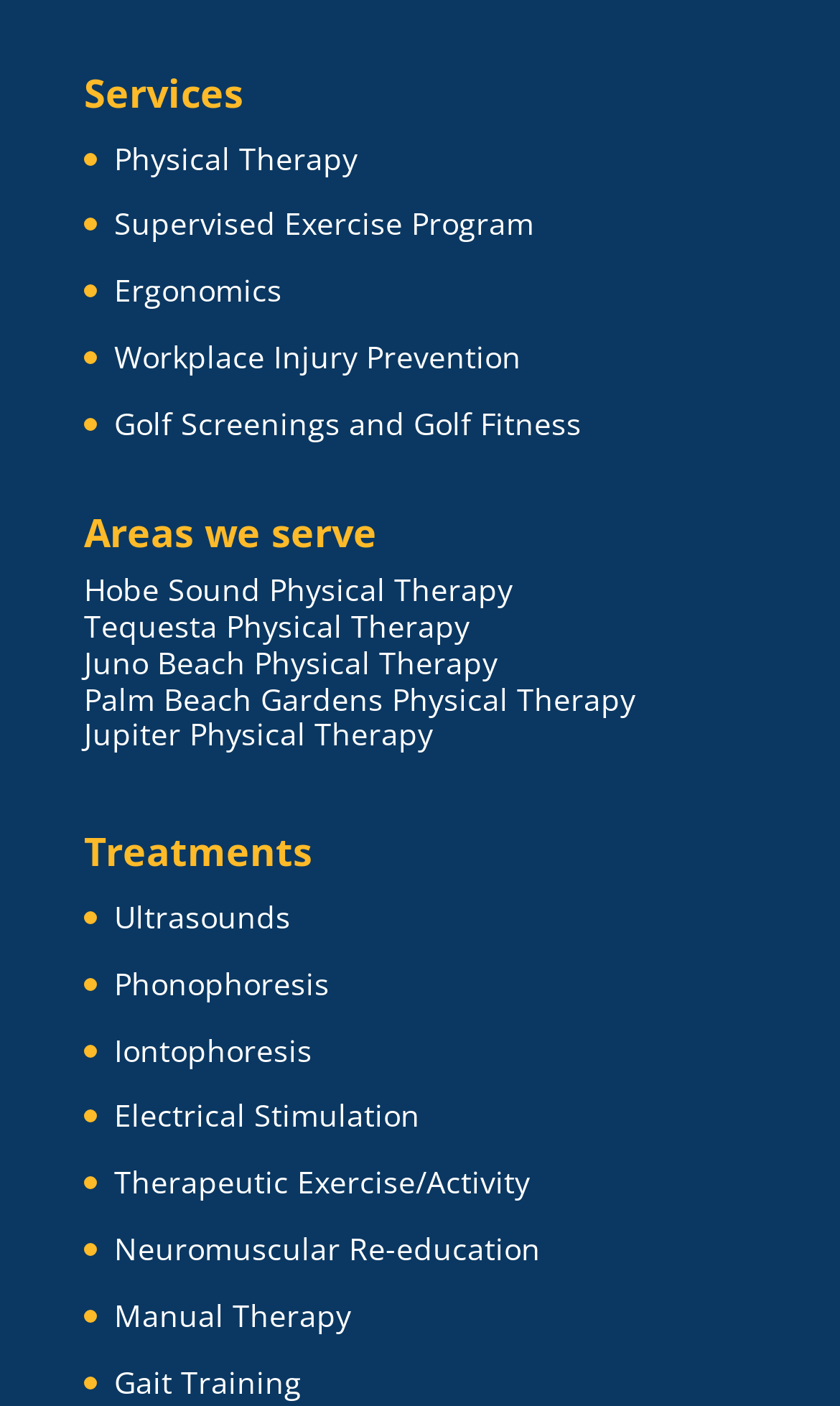Give a short answer using one word or phrase for the question:
How many links are under 'Treatments'?

7